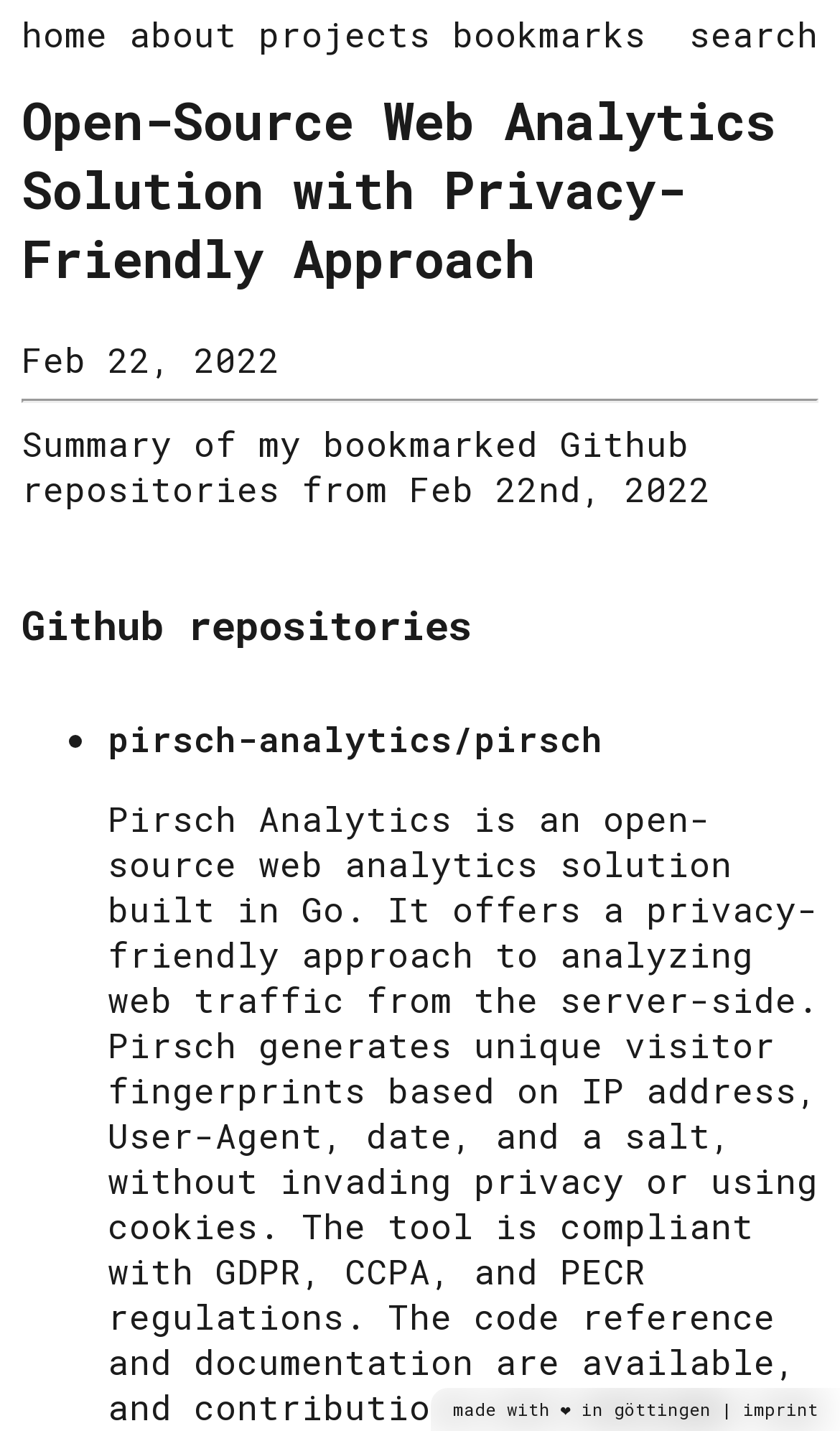Point out the bounding box coordinates of the section to click in order to follow this instruction: "go to imprint page".

[0.885, 0.977, 0.974, 0.992]